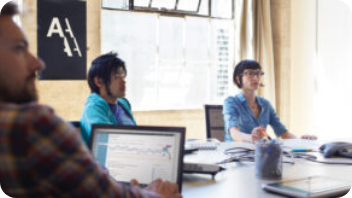What is the person on the left doing?
Answer briefly with a single word or phrase based on the image.

Taking notes